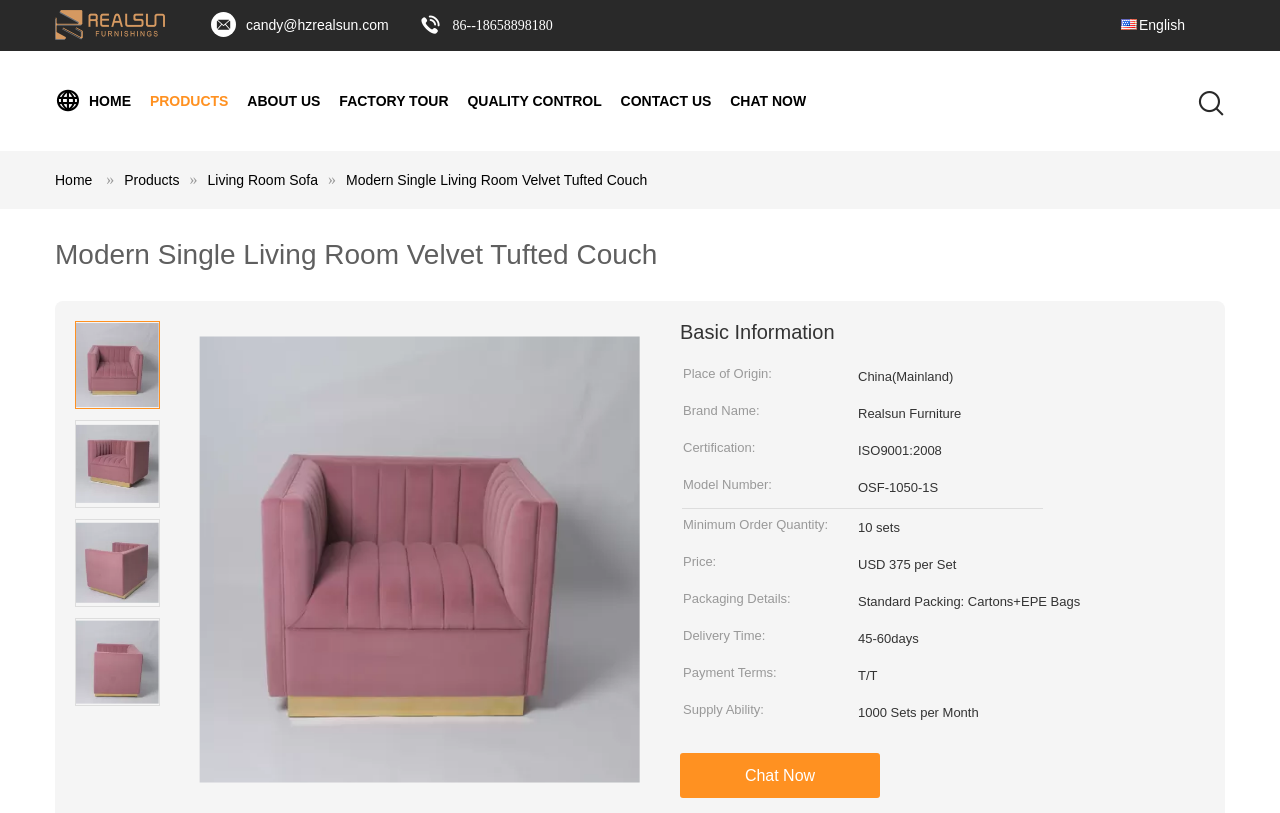What is the brand name of the furniture?
Look at the image and respond with a single word or a short phrase.

Realsun Furniture